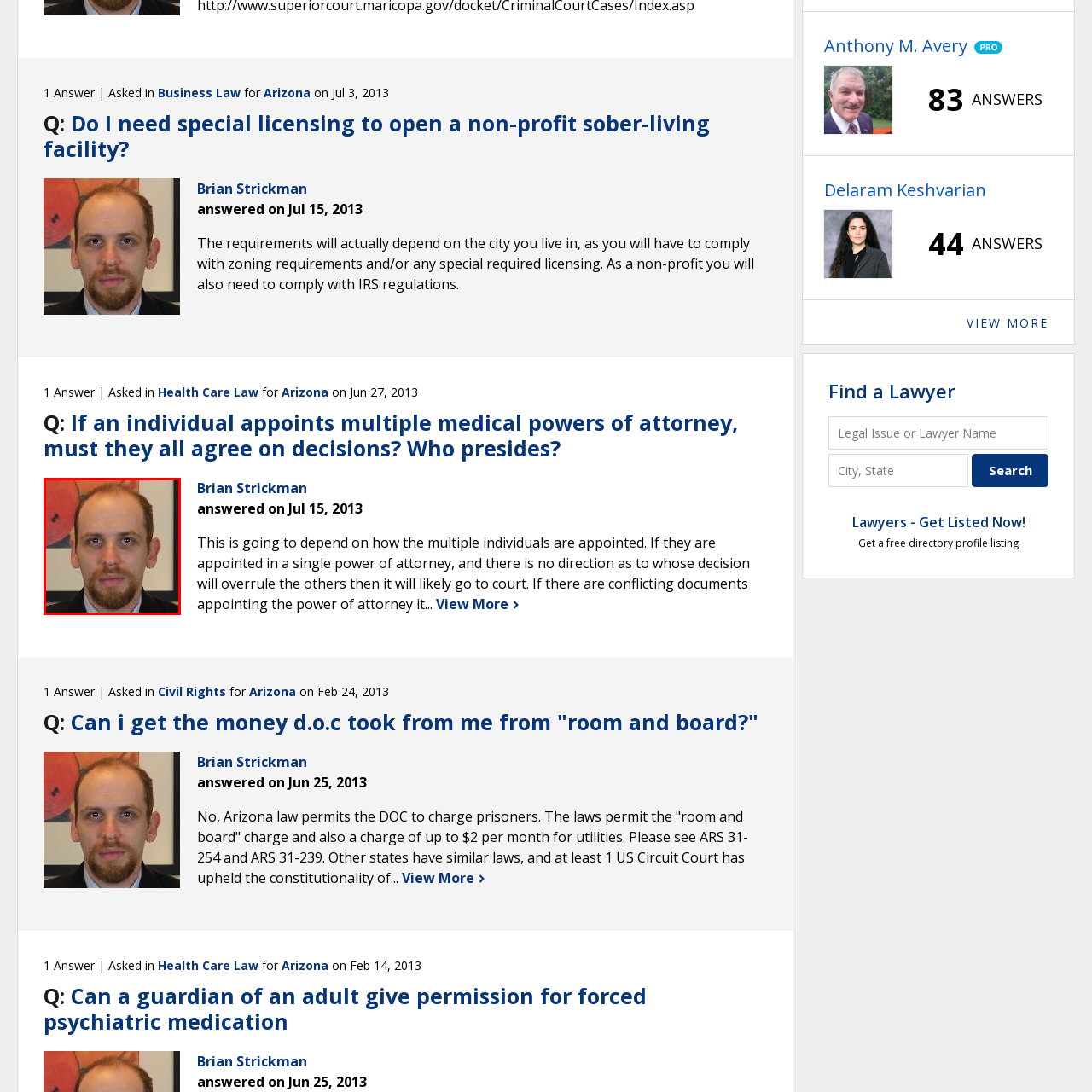Provide a comprehensive description of the image contained within the red rectangle.

The image features a man with a slight beard, dressed in a formal attire, likely a suit and tie. He has short, light-brown hair and is looking directly at the camera, giving a serious expression. Behind him is an abstract artwork featuring warm colors, which contrasts with his formal appearance. The context suggests that he is Brian Strickman, who answered a legal question related to the powers of attorney on a legal advice platform, indicating his role as a knowledgeable contributor in discussions about law.